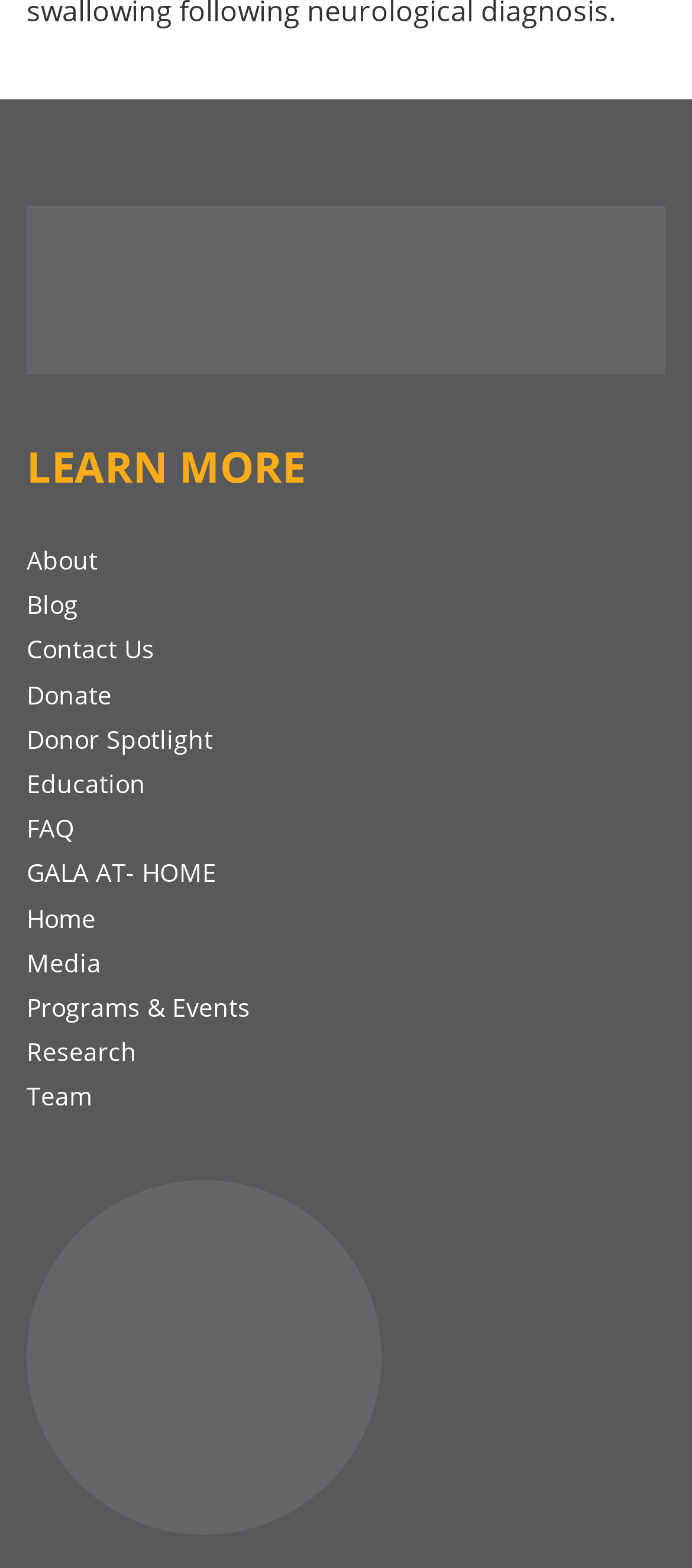Find the bounding box coordinates of the area that needs to be clicked in order to achieve the following instruction: "View 'Getting Creative With Cigarettes Advice'". The coordinates should be specified as four float numbers between 0 and 1, i.e., [left, top, right, bottom].

None